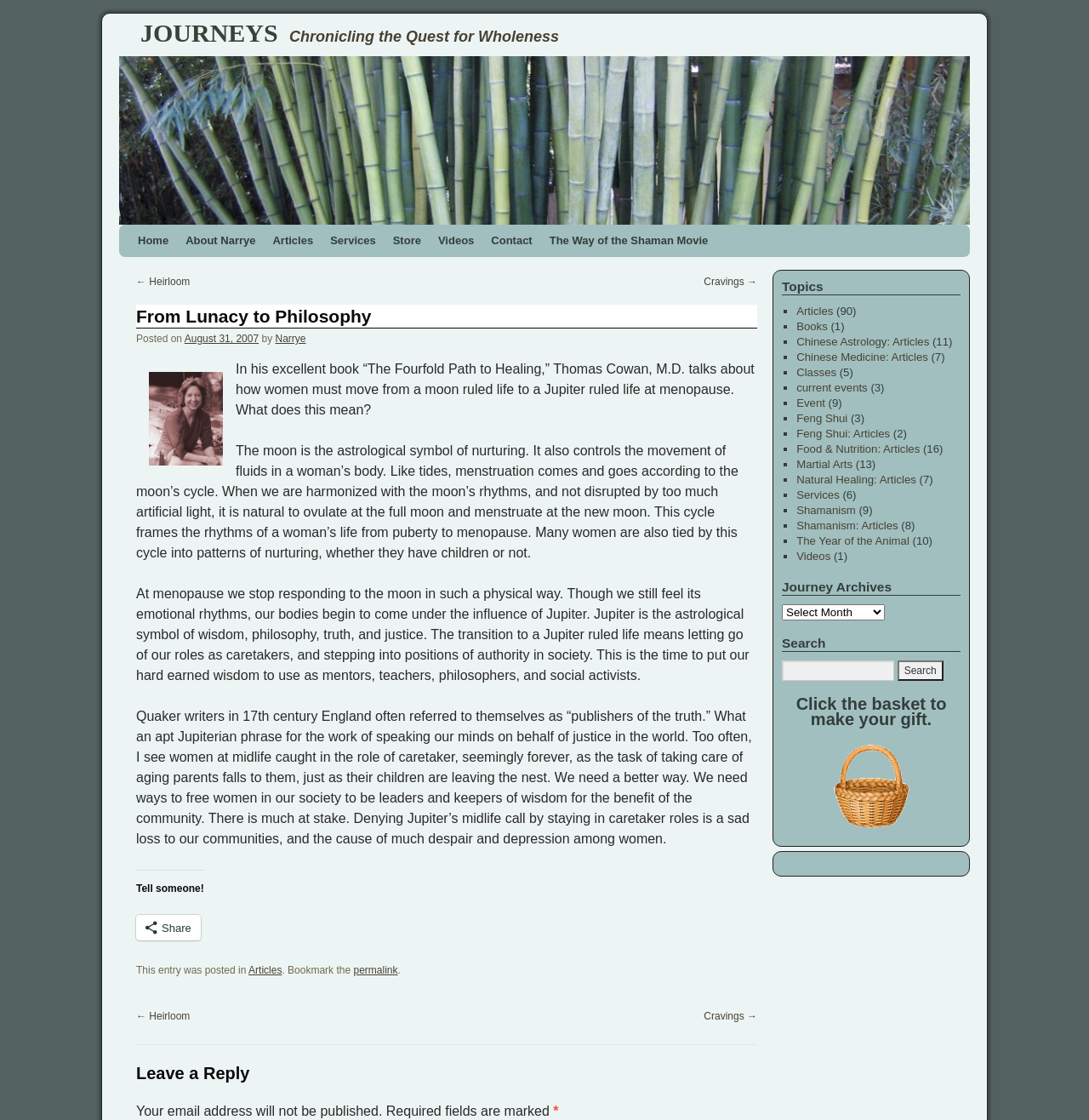Find the bounding box coordinates of the element I should click to carry out the following instruction: "Leave a reply".

[0.125, 0.947, 0.695, 0.97]